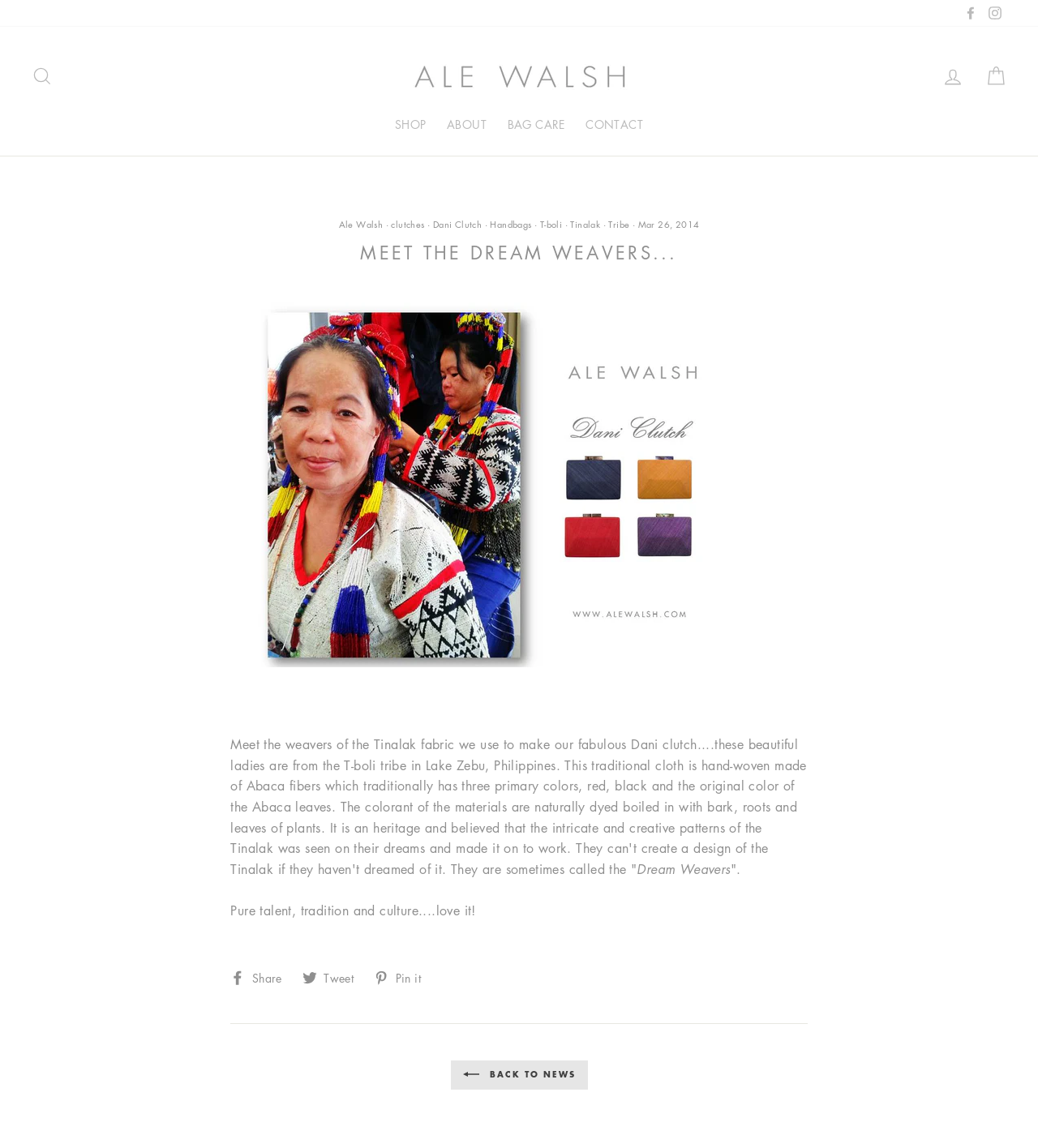Please find and report the primary heading text from the webpage.

MEET THE DREAM WEAVERS...